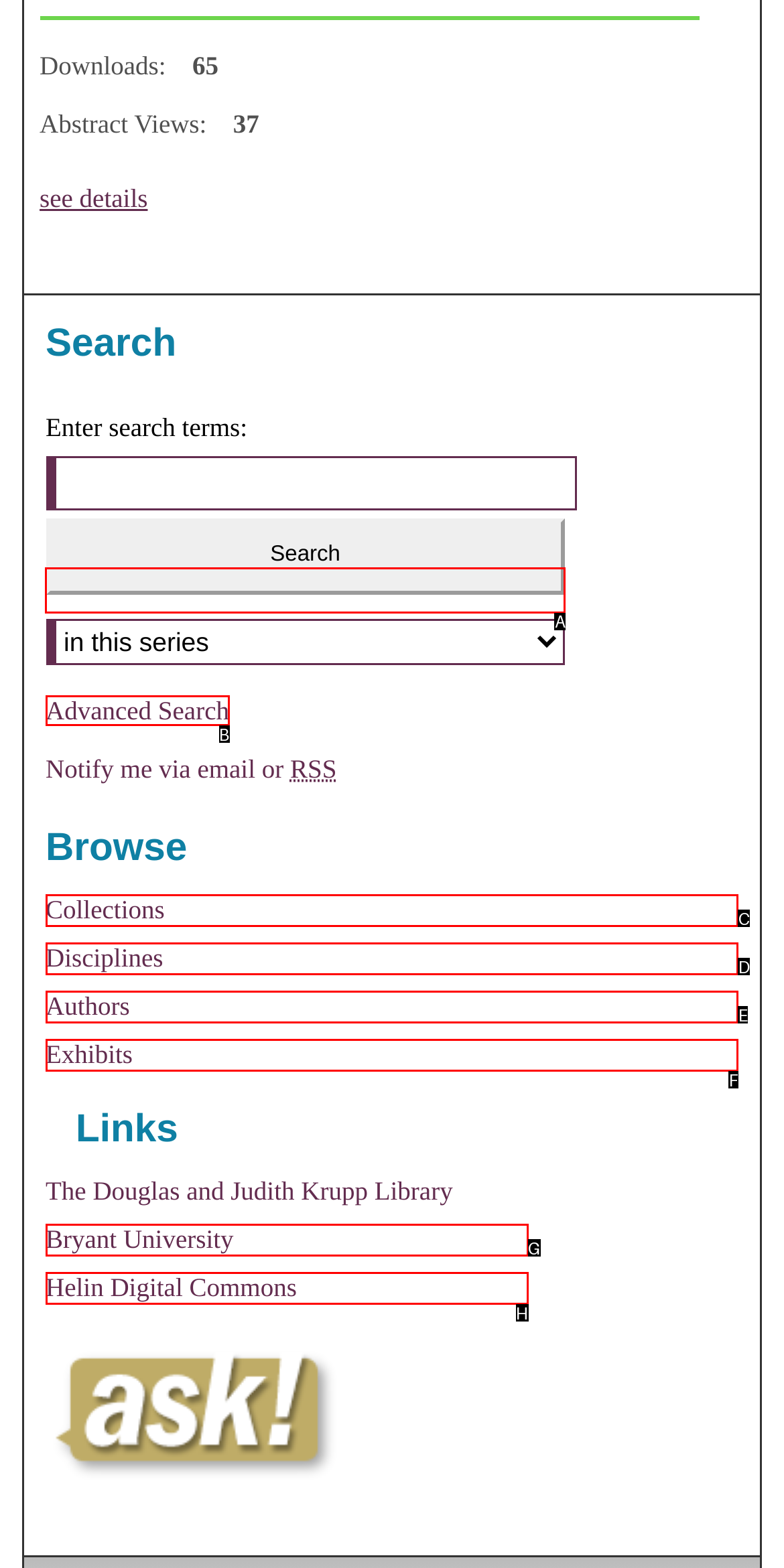Determine the letter of the UI element I should click on to complete the task: Select a context to search from the provided choices in the screenshot.

A